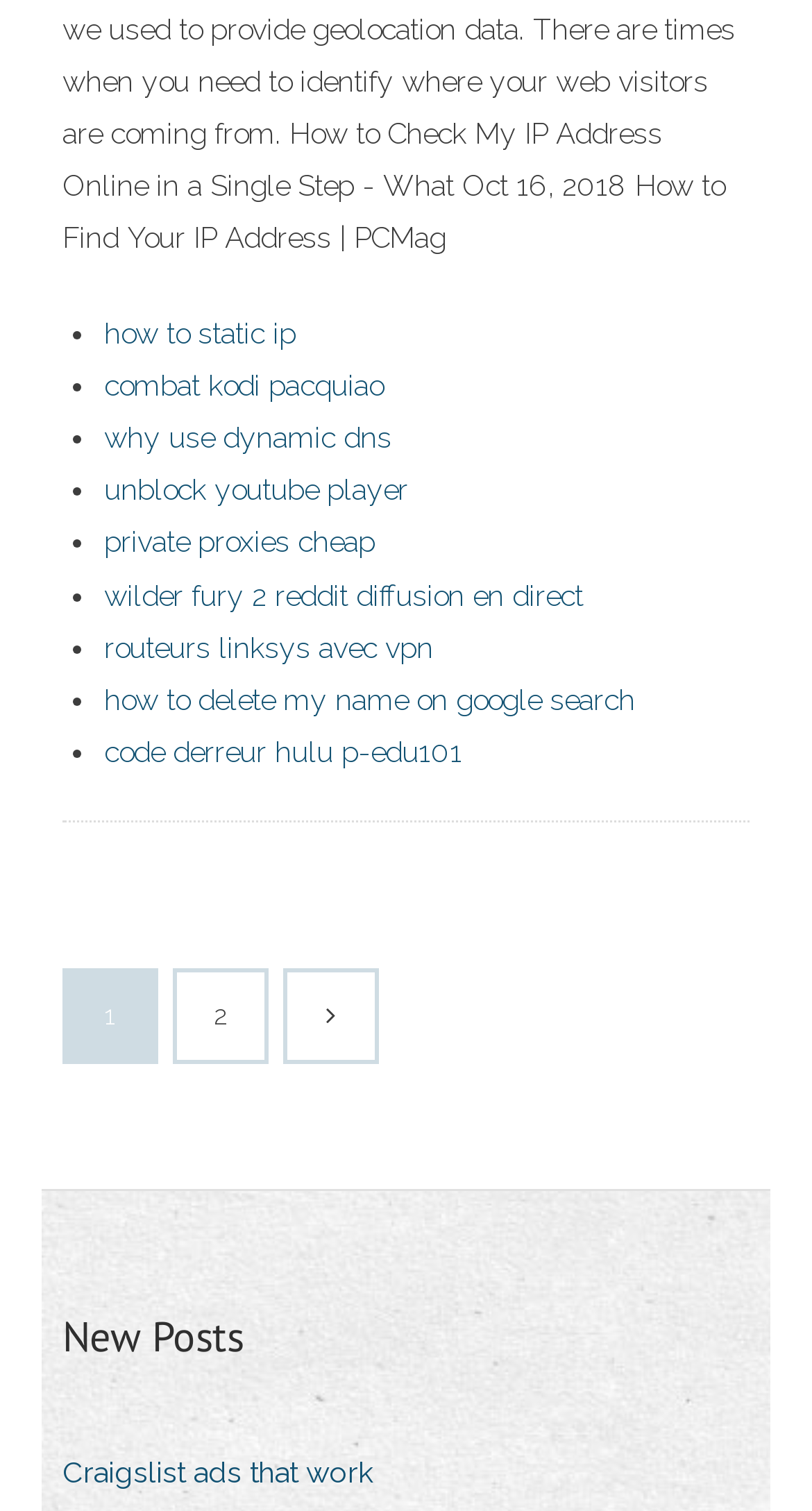Highlight the bounding box coordinates of the element that should be clicked to carry out the following instruction: "navigate to page '2'". The coordinates must be given as four float numbers ranging from 0 to 1, i.e., [left, top, right, bottom].

[0.218, 0.644, 0.326, 0.702]